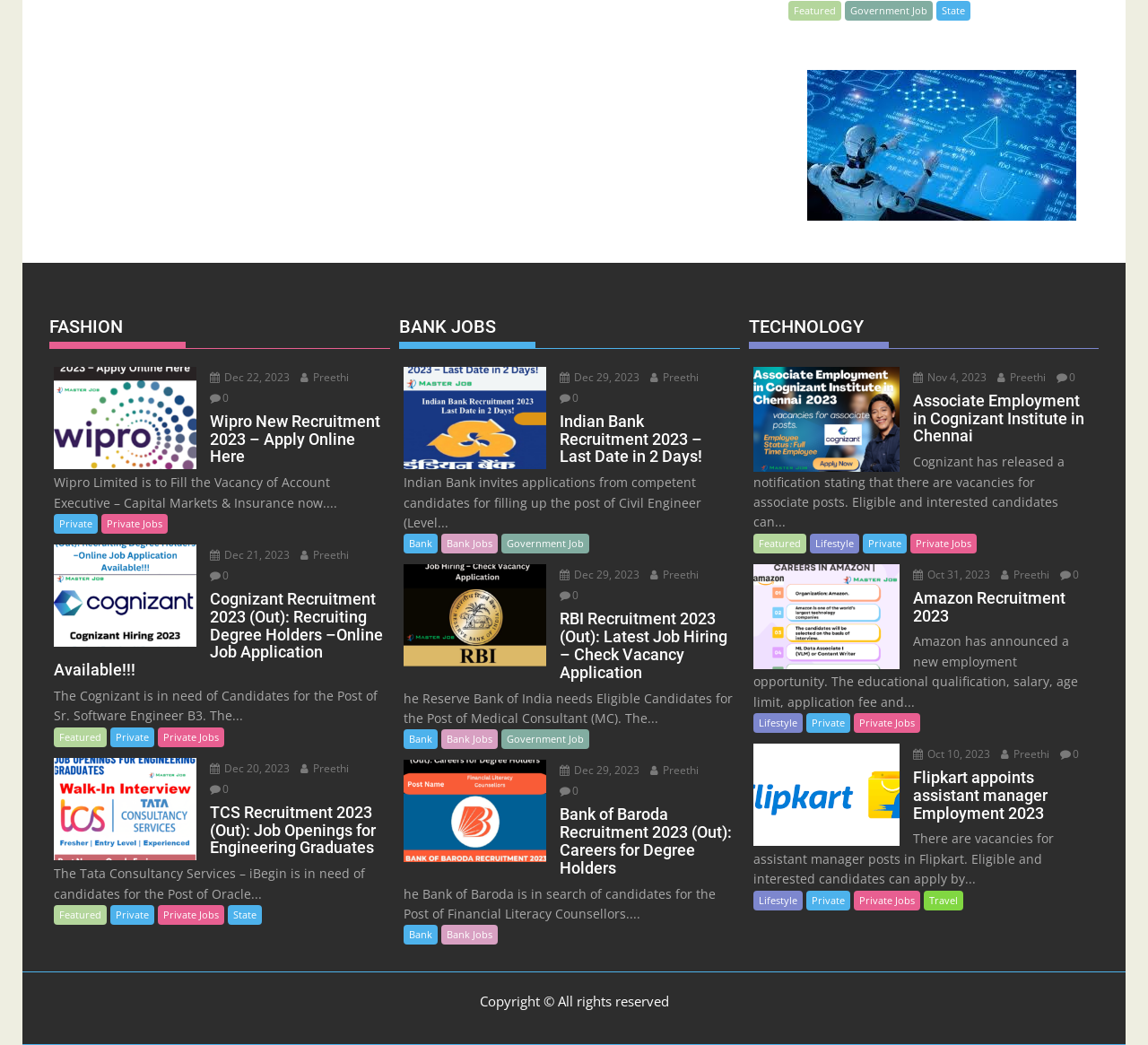What is the category of the job posting 'Wipro New Recruitment 2023 – Apply Online Here'?
Answer the question with a single word or phrase, referring to the image.

Private Jobs